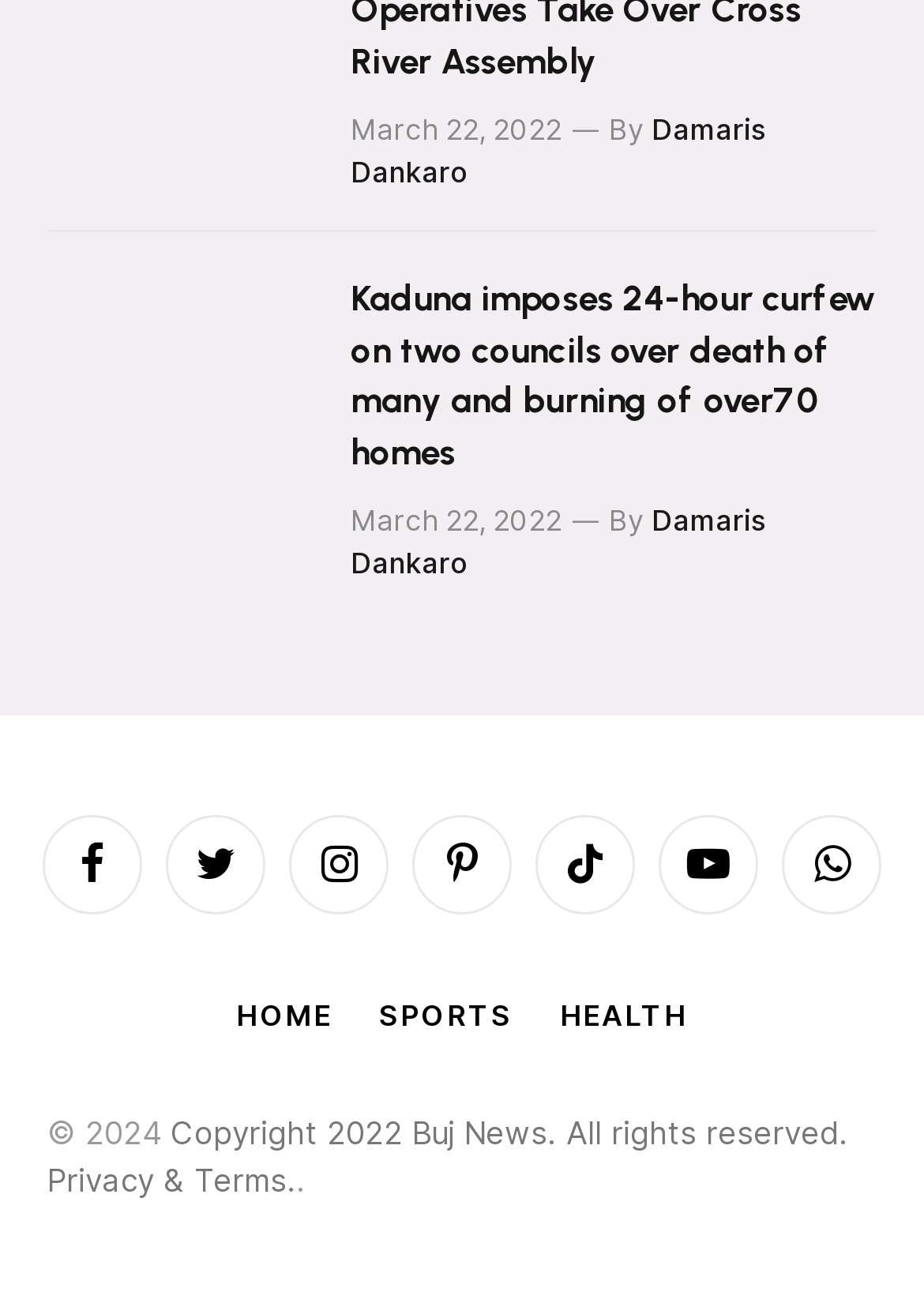Pinpoint the bounding box coordinates of the element that must be clicked to accomplish the following instruction: "Visit the homepage by clicking on the HOME link". The coordinates should be in the format of four float numbers between 0 and 1, i.e., [left, top, right, bottom].

[0.256, 0.766, 0.359, 0.793]